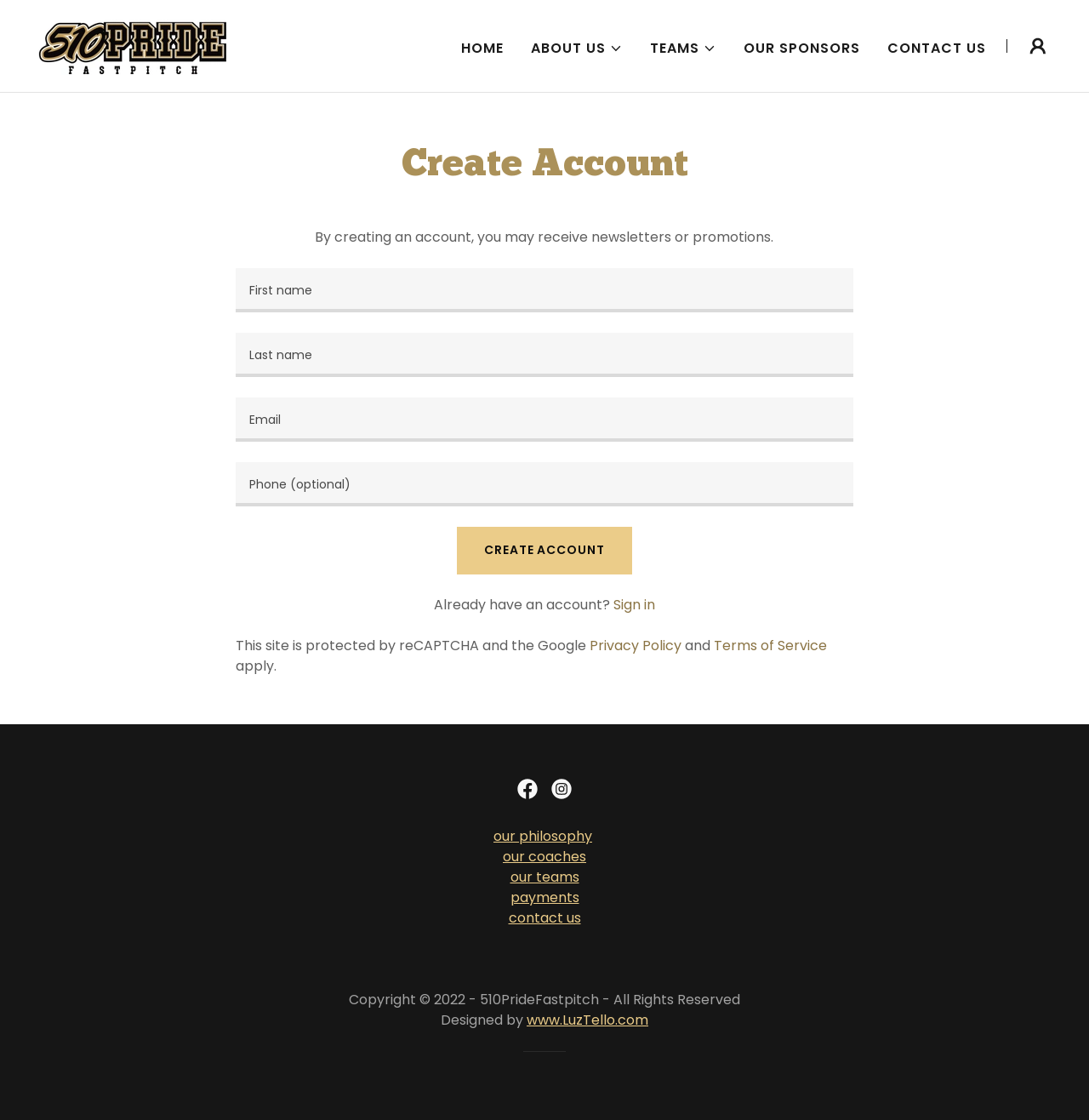Please give a succinct answer to the question in one word or phrase:
What is the link 'our philosophy' related to?

The organization's philosophy